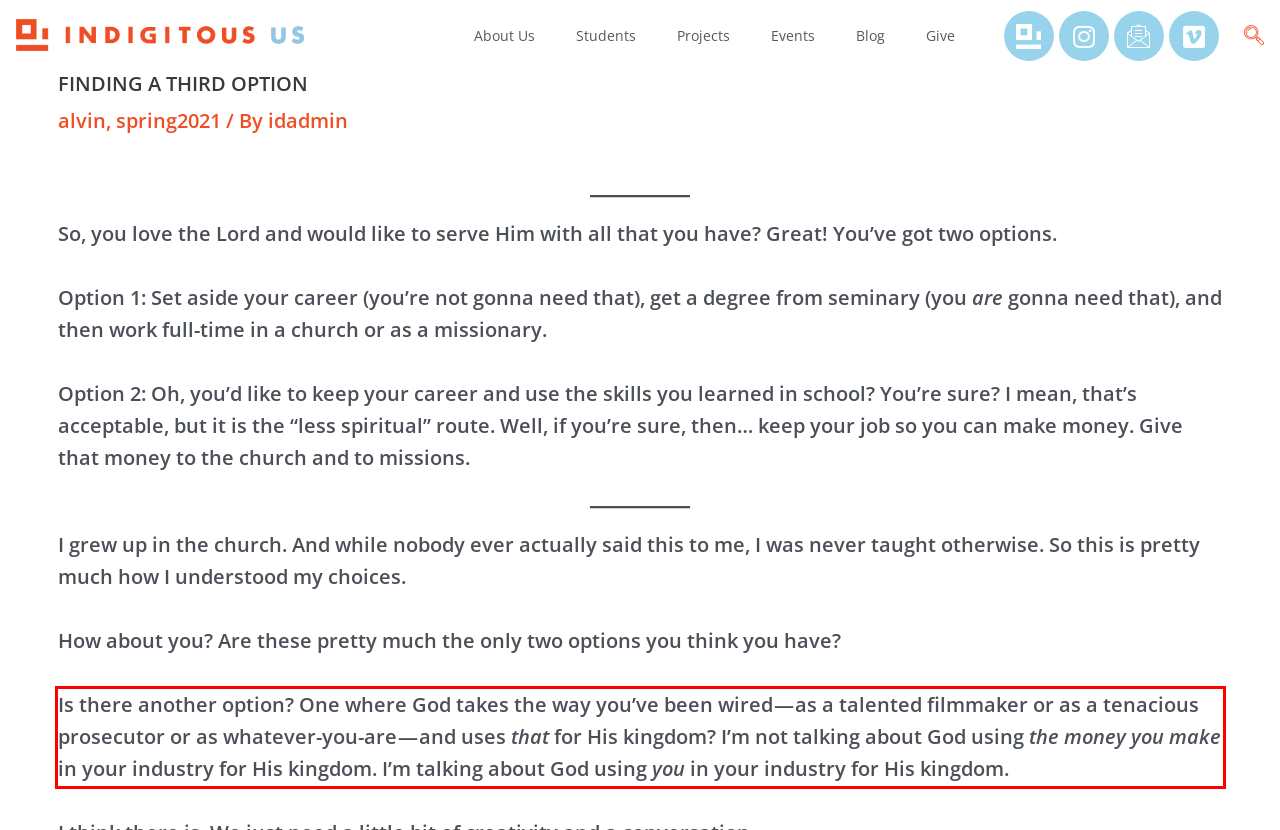Within the screenshot of the webpage, locate the red bounding box and use OCR to identify and provide the text content inside it.

Is there another option? One where God takes the way you’ve been wired — as a talented filmmaker or as a tenacious prosecutor or as whatever-you-are — and uses that for His kingdom? I’m not talking about God using the money you make in your industry for His kingdom. I’m talking about God using you in your industry for His kingdom.